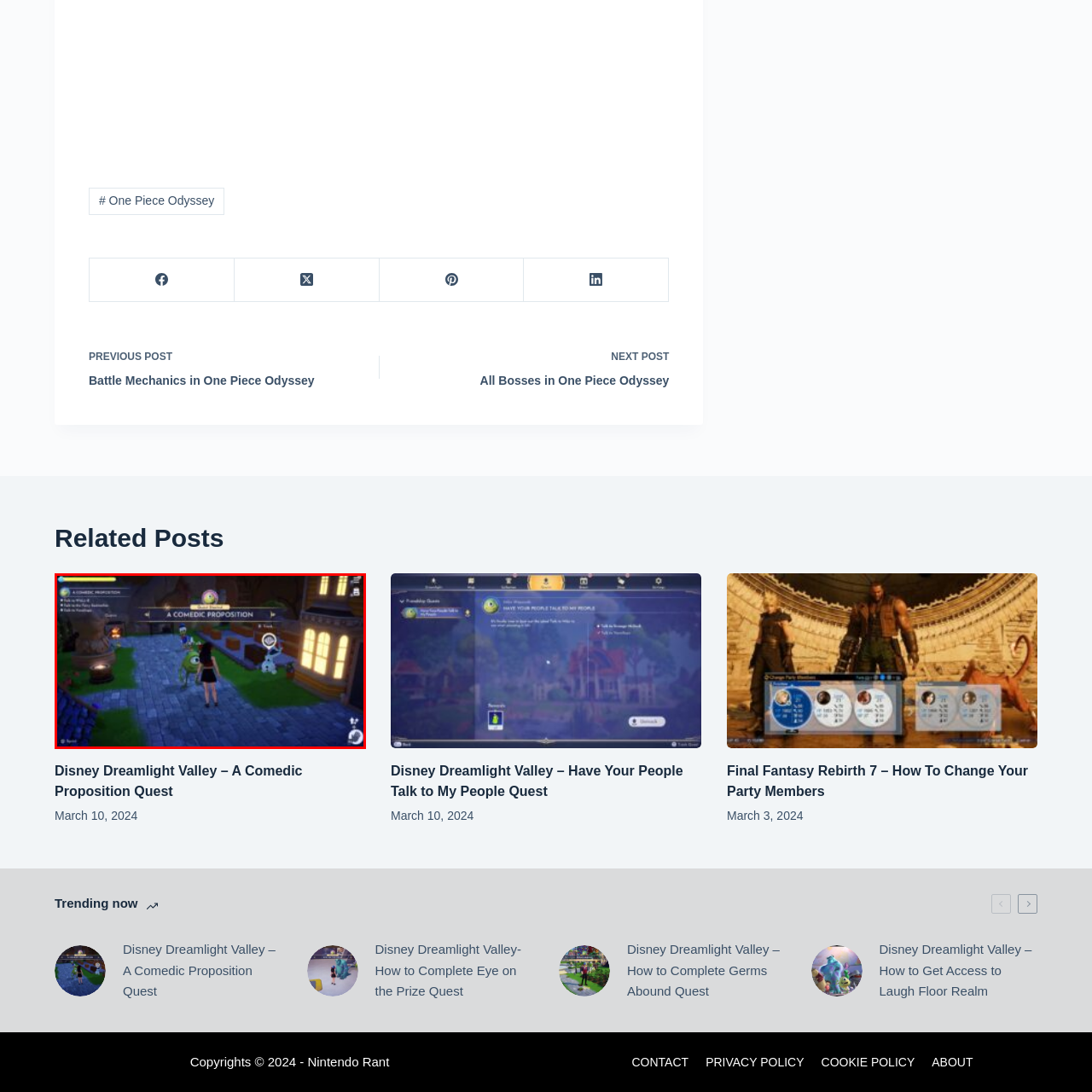Inspect the area enclosed by the red box and reply to the question using only one word or a short phrase: 
What is the objective of the quest?

A Comedic Proposition